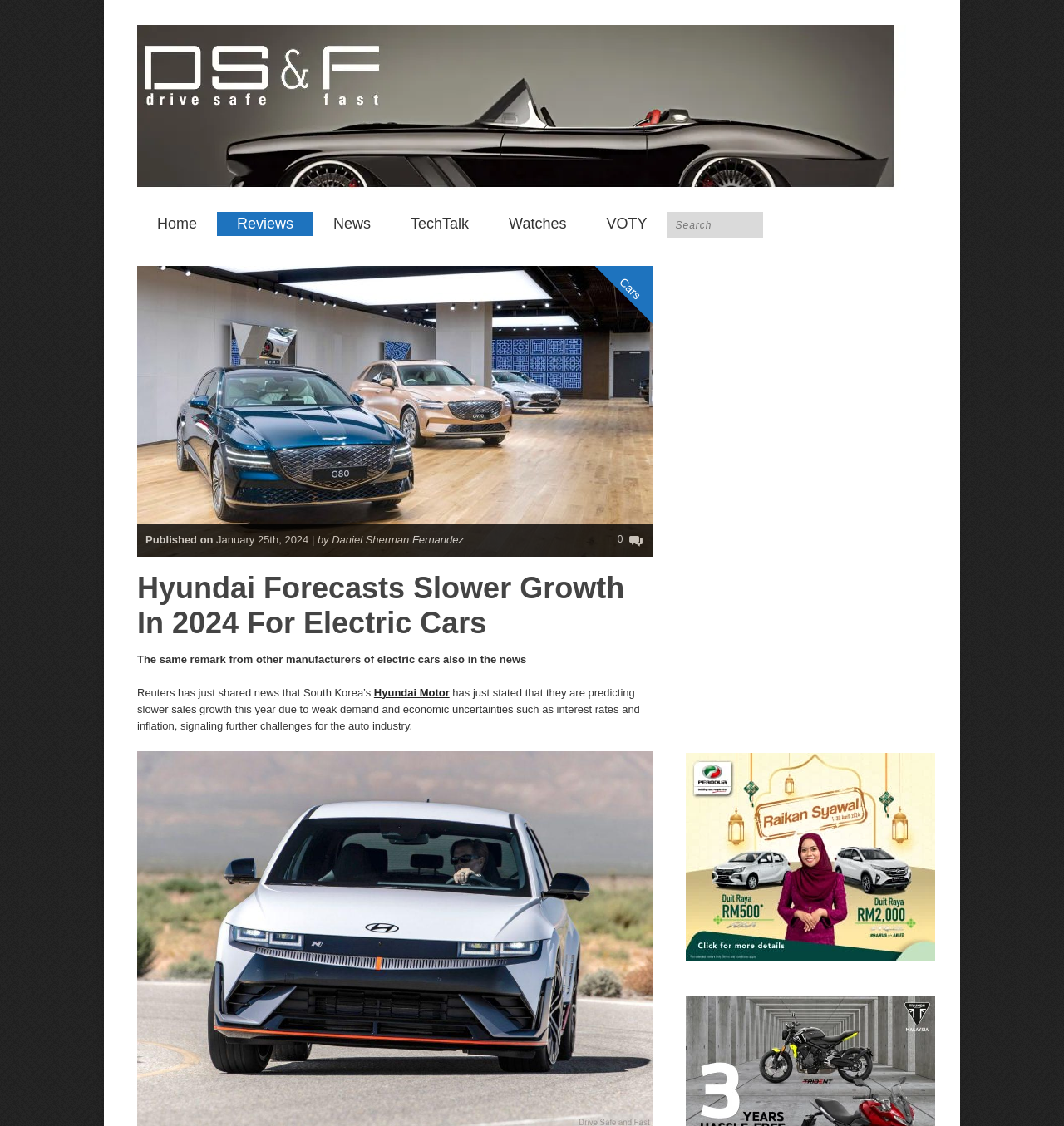Who is the author of the article?
Based on the image, provide your answer in one word or phrase.

Daniel Sherman Fernandez